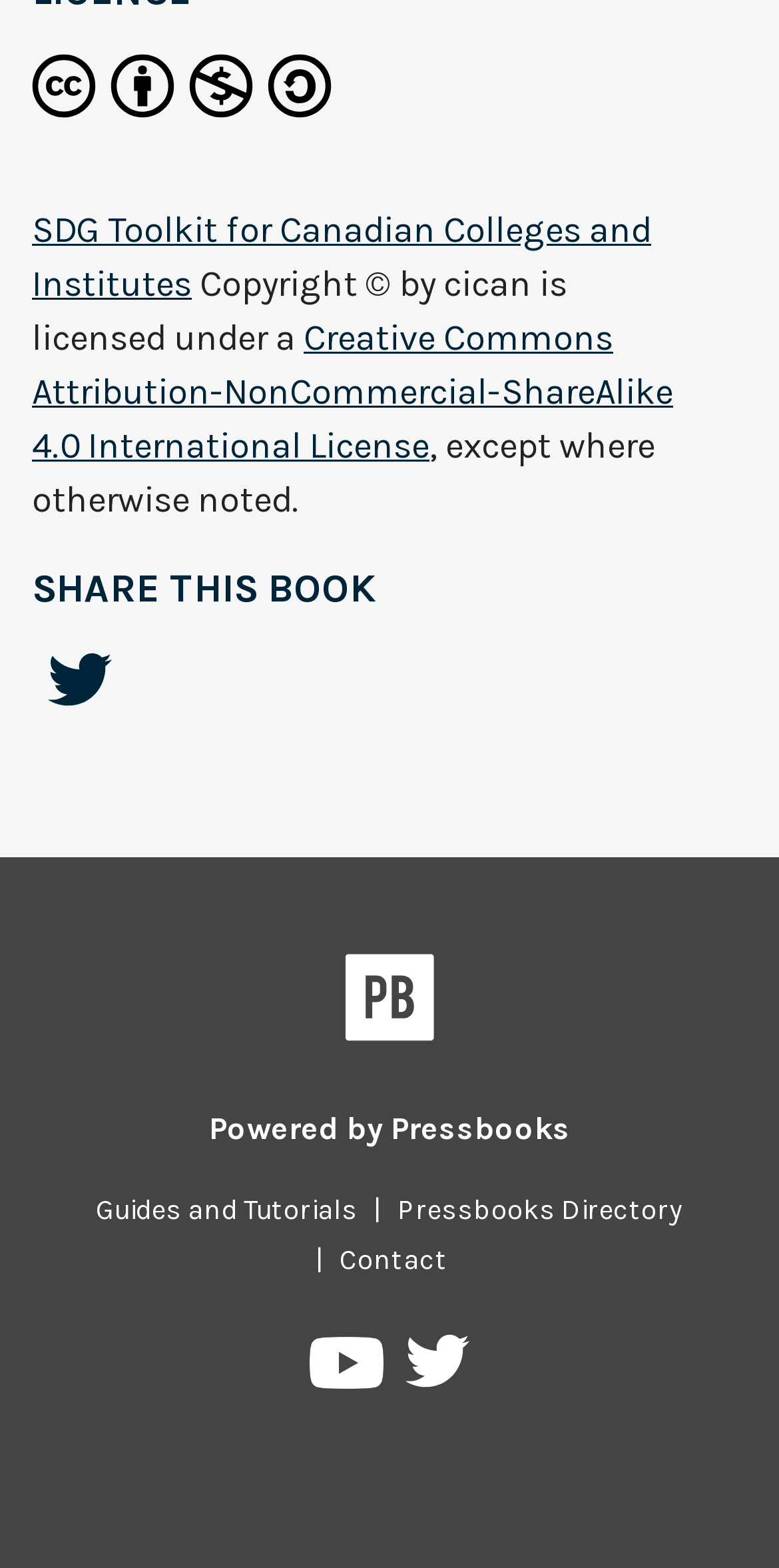Locate the bounding box coordinates of the element I should click to achieve the following instruction: "View the SDG Toolkit for Canadian Colleges and Institutes".

[0.041, 0.133, 0.836, 0.195]